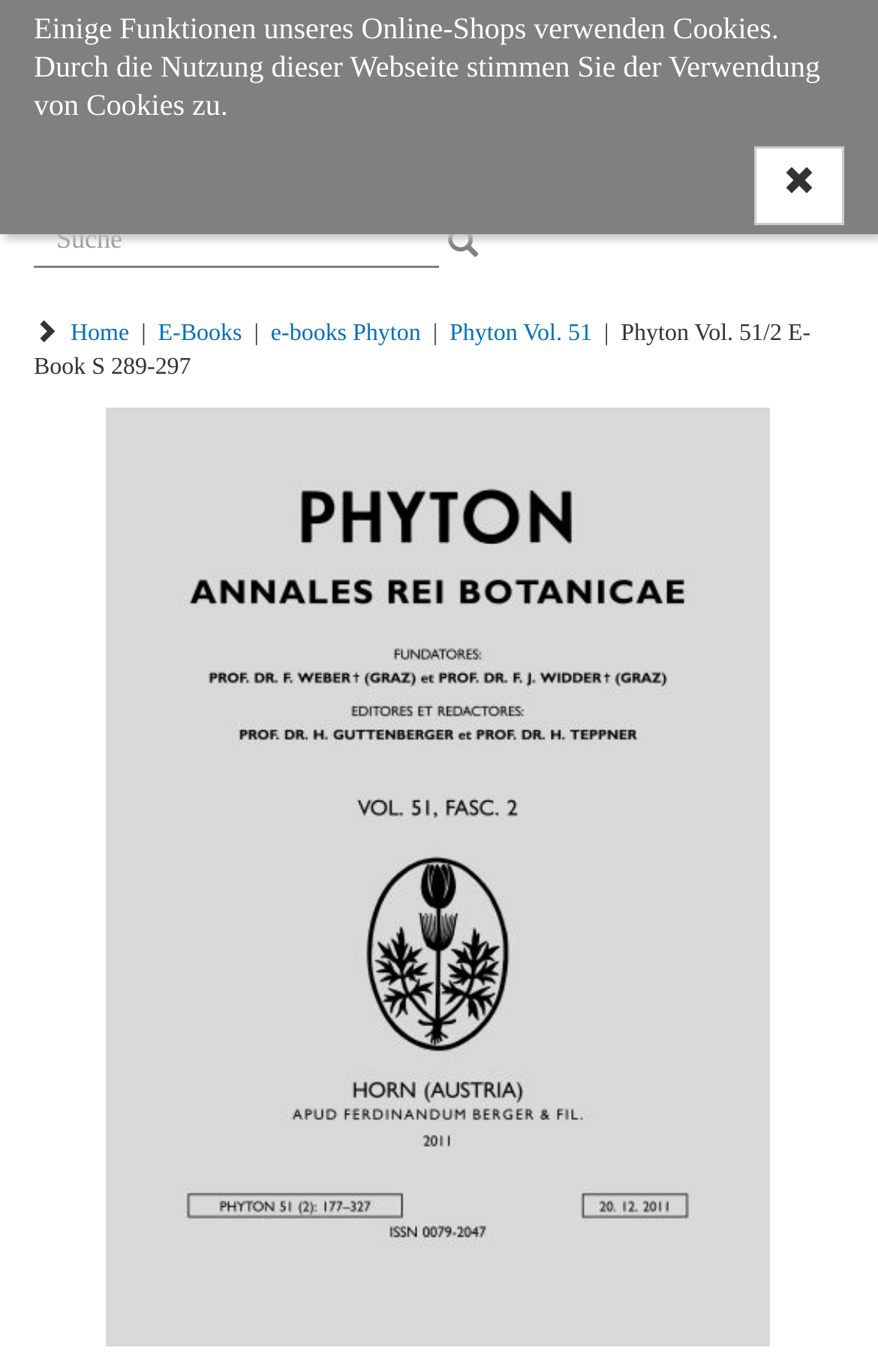How many navigation links are there?
Please use the visual content to give a single word or phrase answer.

4